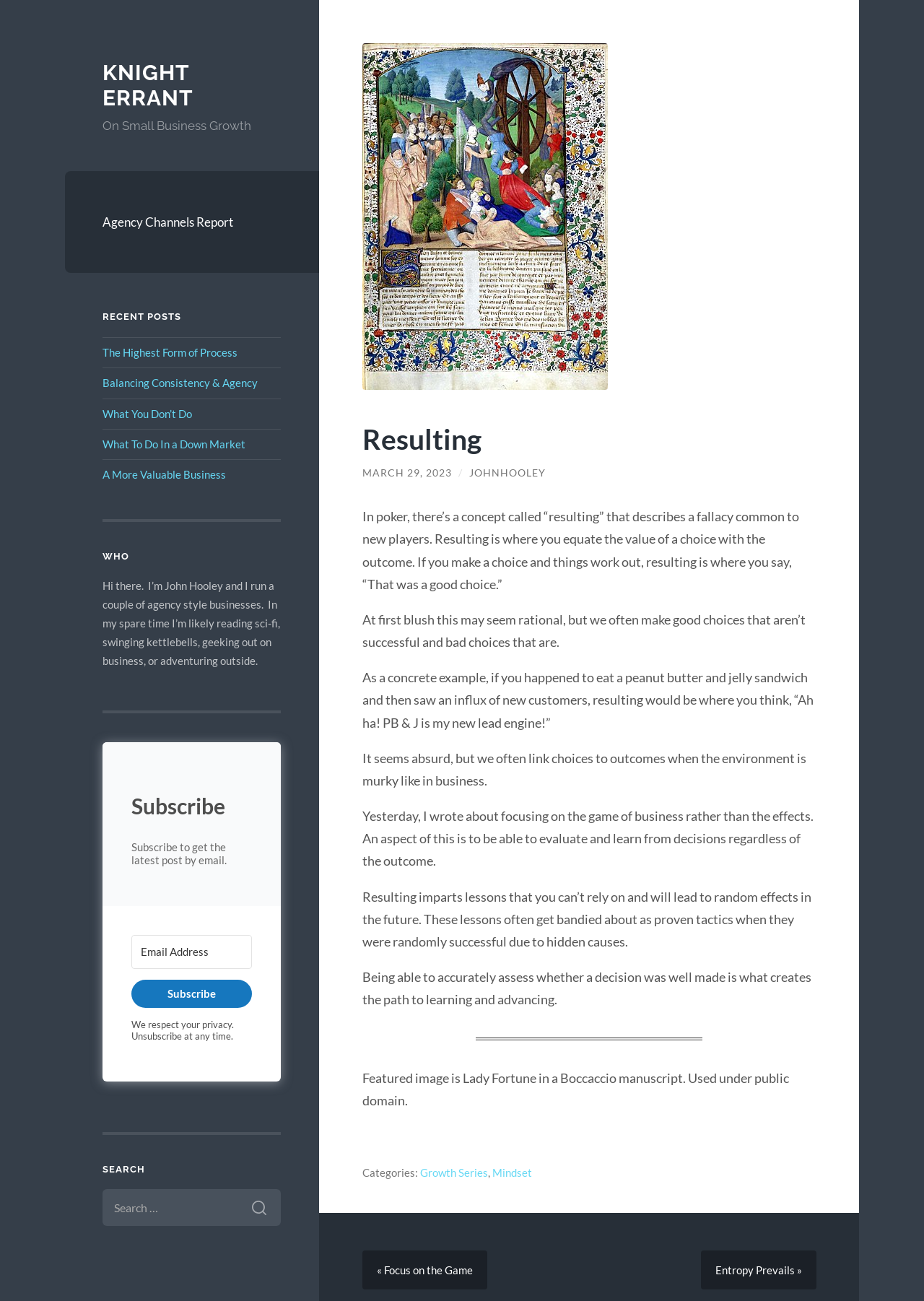Kindly determine the bounding box coordinates of the area that needs to be clicked to fulfill this instruction: "Visit the 'Agency Channels Report'".

[0.111, 0.161, 0.304, 0.181]